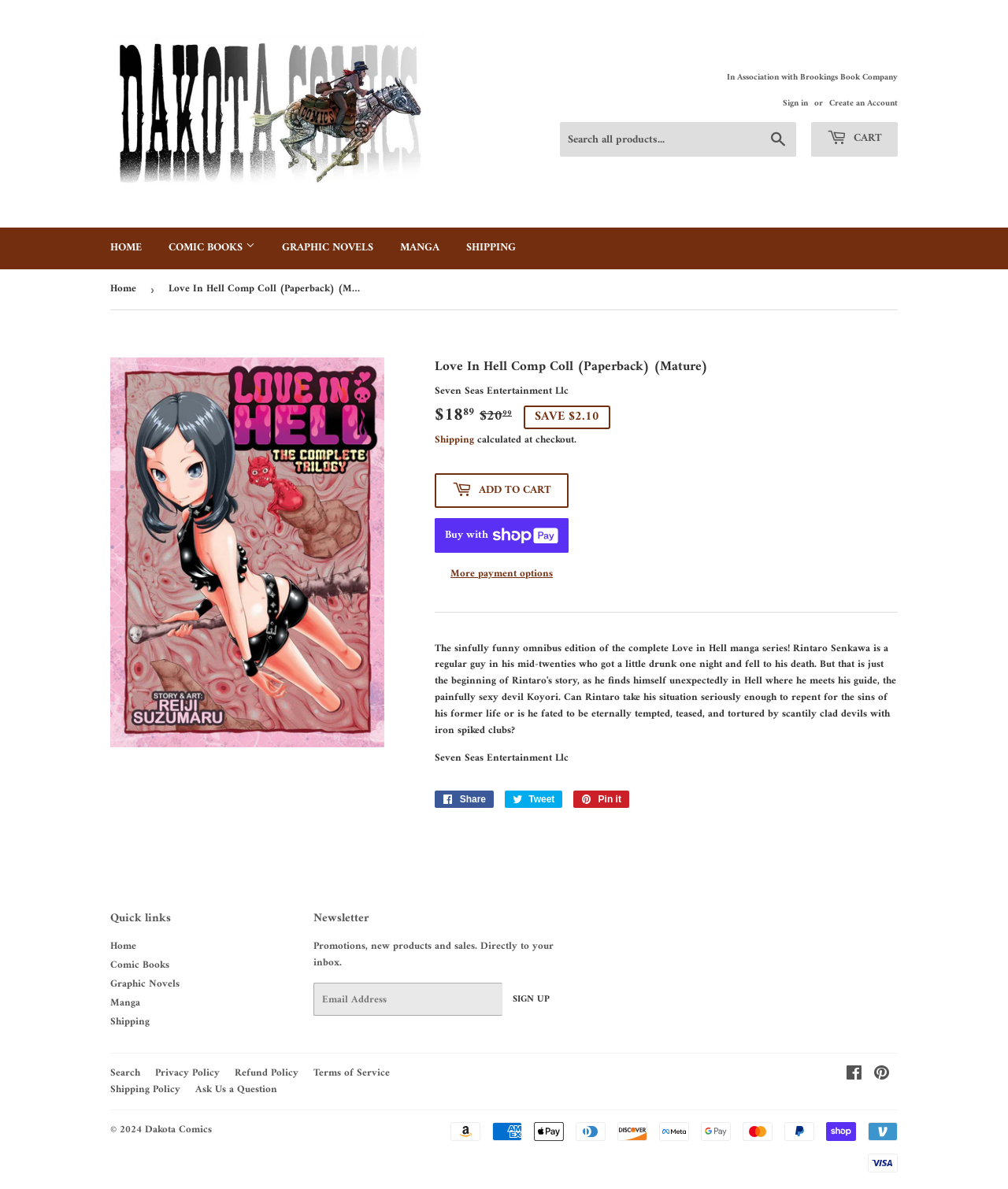What is the price of the manga?
Identify the answer in the screenshot and reply with a single word or phrase.

$18.89